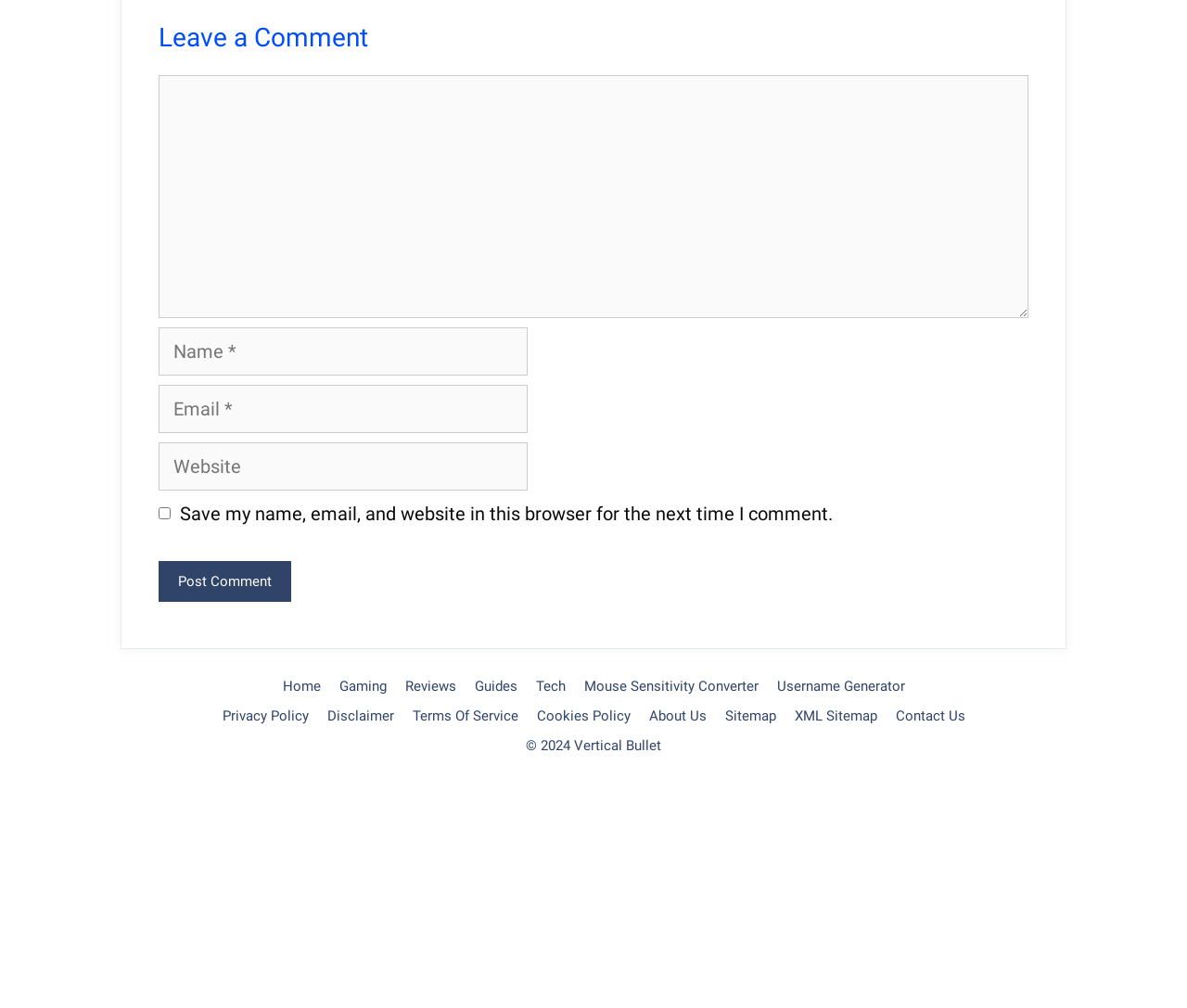Provide the bounding box coordinates for the UI element described in this sentence: "parent_node: Comment name="url" placeholder="Website"". The coordinates should be four float values between 0 and 1, i.e., [left, top, right, bottom].

[0.134, 0.439, 0.445, 0.487]